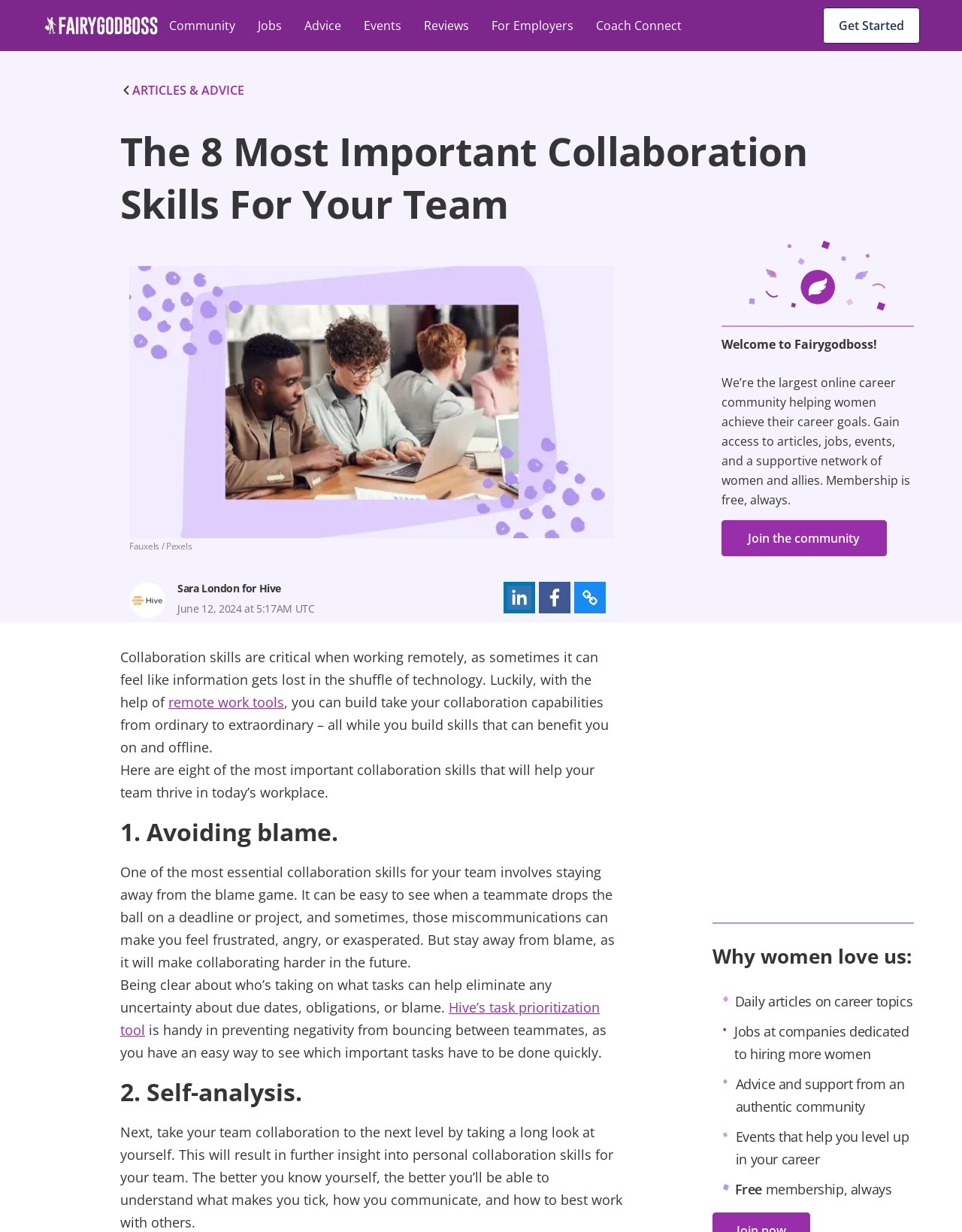Please find the bounding box coordinates of the section that needs to be clicked to achieve this instruction: "Learn about remote work tools".

[0.175, 0.563, 0.295, 0.577]